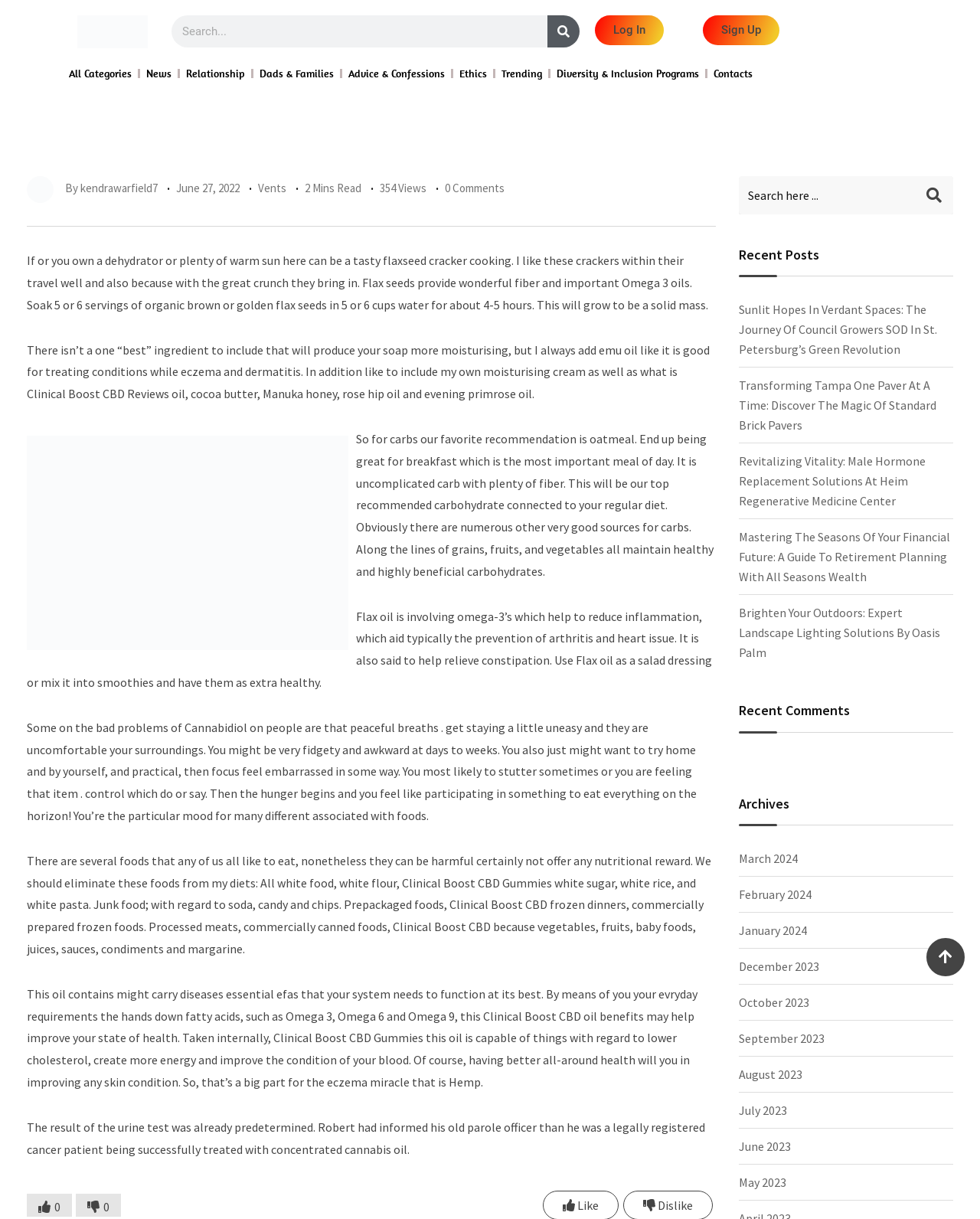Use a single word or phrase to answer this question: 
How many links are there in the webpage?

21